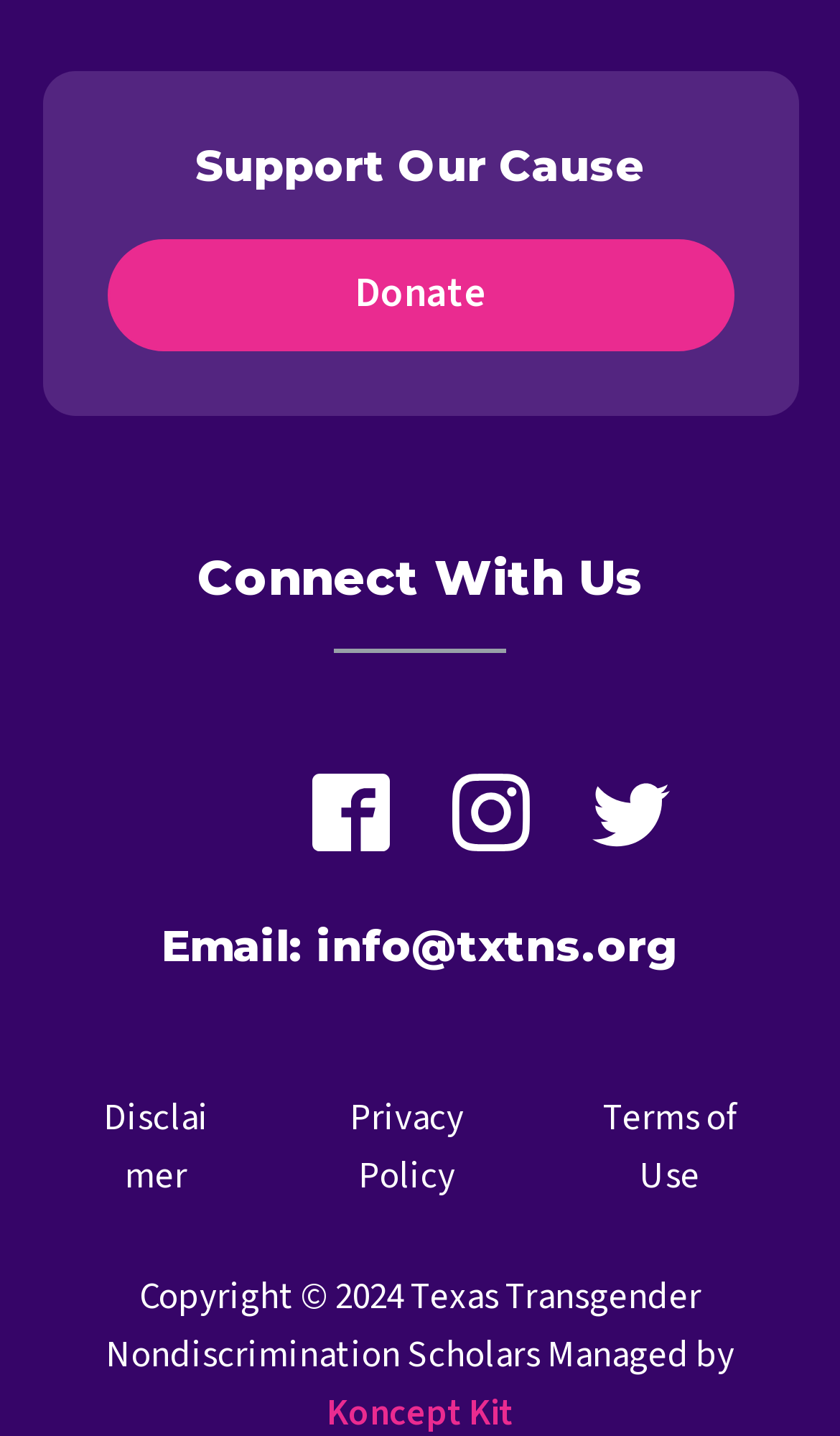How can users connect with the organization?
Look at the image and respond with a one-word or short phrase answer.

Through social media